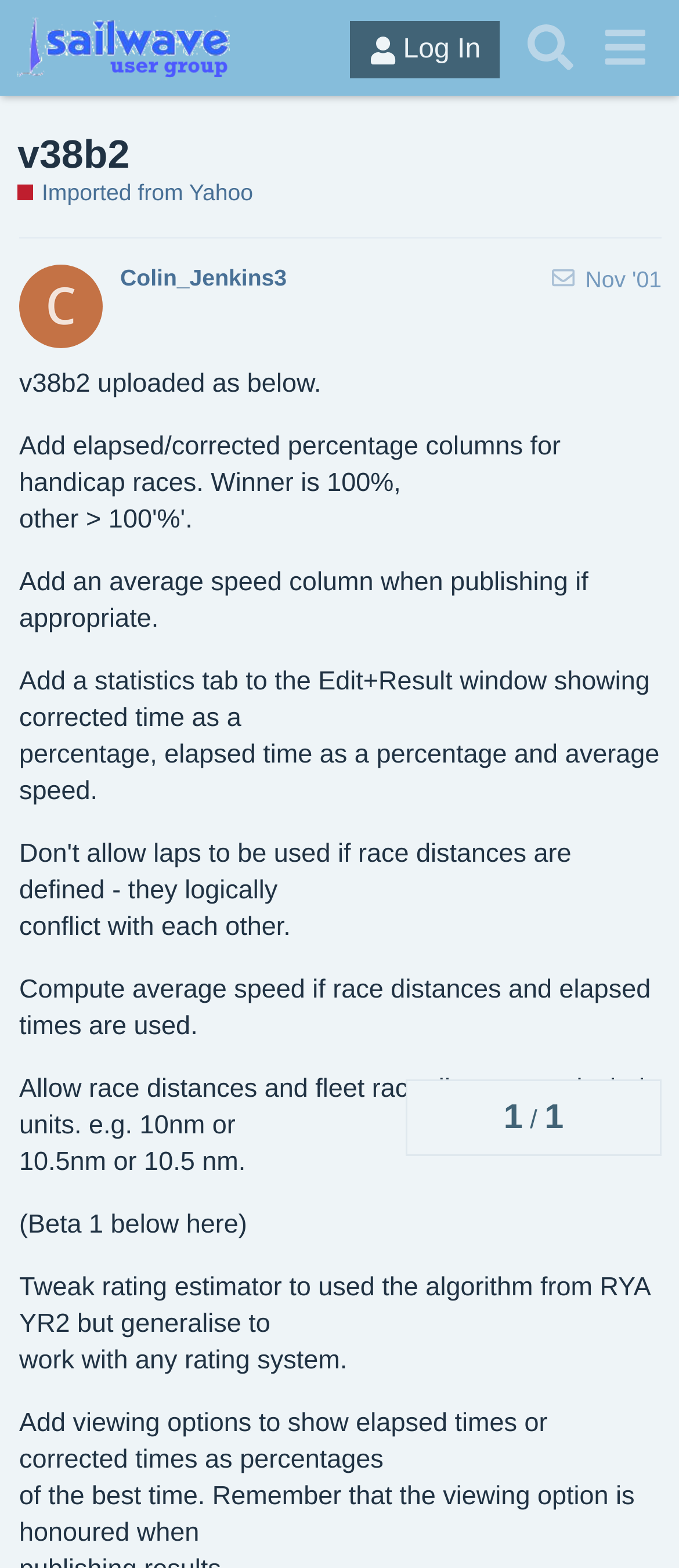Who is the author of the post?
Use the information from the screenshot to give a comprehensive response to the question.

The author of the post can be found in the post heading, where it is written as 'Colin_Jenkins3 this post arrived via email Nov '01'.